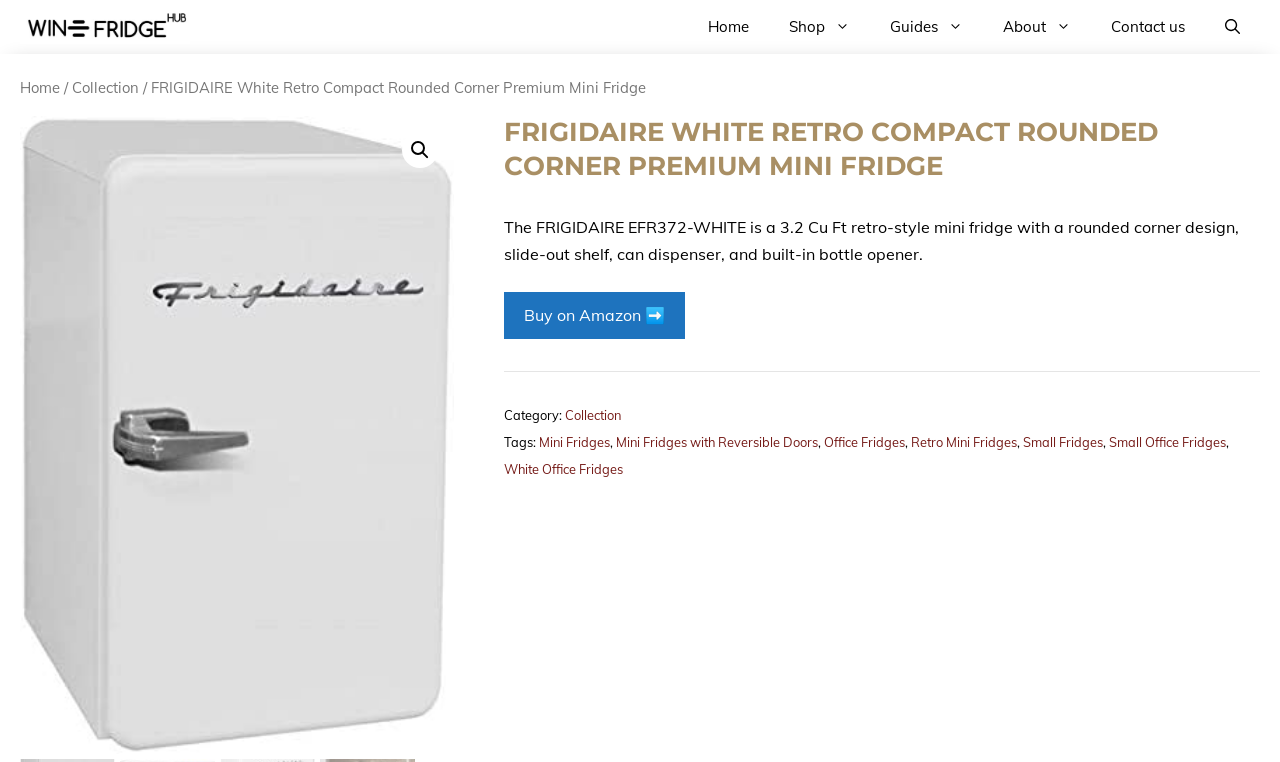Analyze the image and give a detailed response to the question:
What is the design feature of the mini fridge?

I found the answer by looking at the static text 'The FRIGIDAIRE EFR372-WHITE is a 3.2 Cu Ft retro-style mini fridge with a rounded corner design, slide-out shelf, can dispenser, and built-in bottle opener.' which describes the design features of the mini fridge.